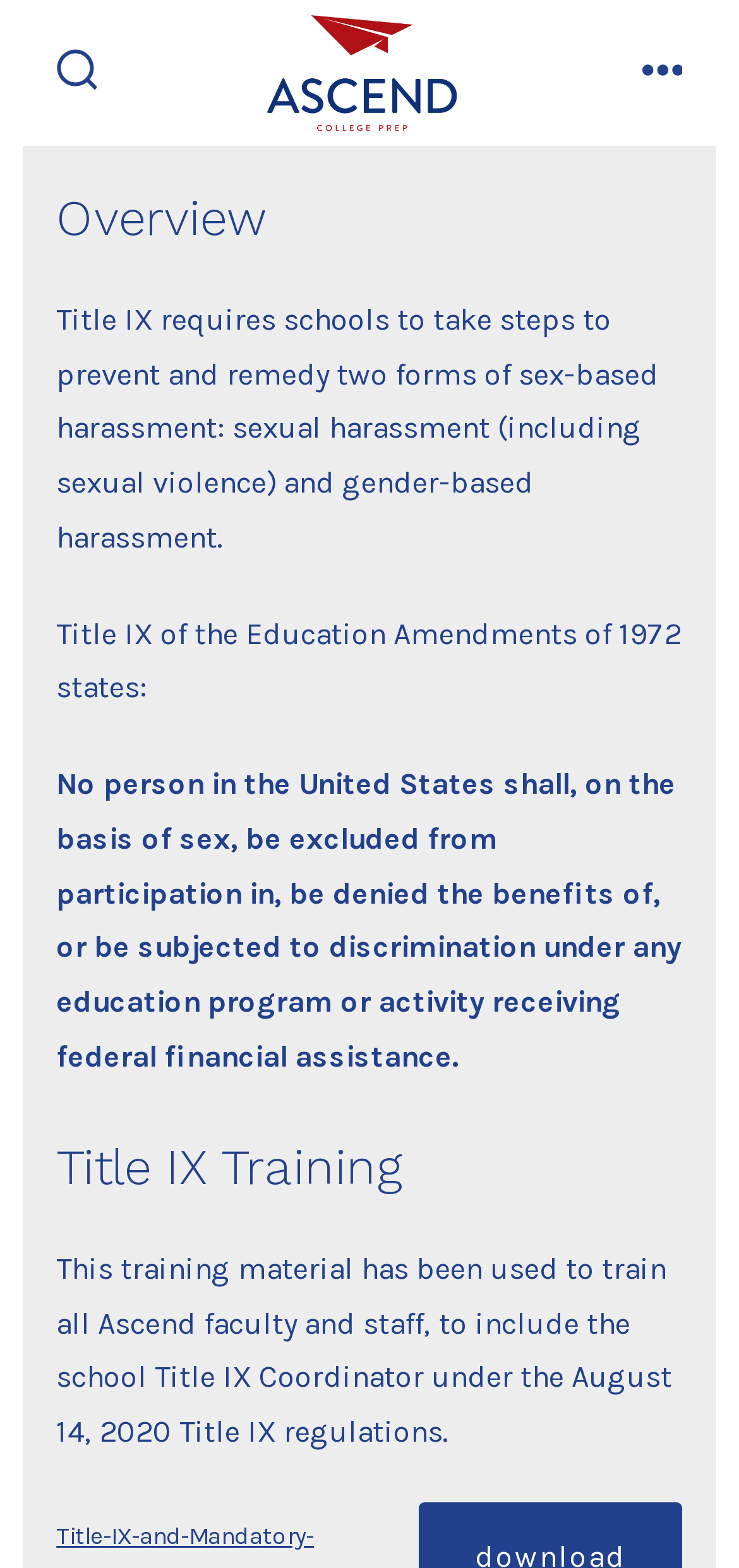Please find the bounding box coordinates in the format (top-left x, top-left y, bottom-right x, bottom-right y) for the given element description. Ensure the coordinates are floating point numbers between 0 and 1. Description: Menu

[0.838, 0.017, 0.955, 0.076]